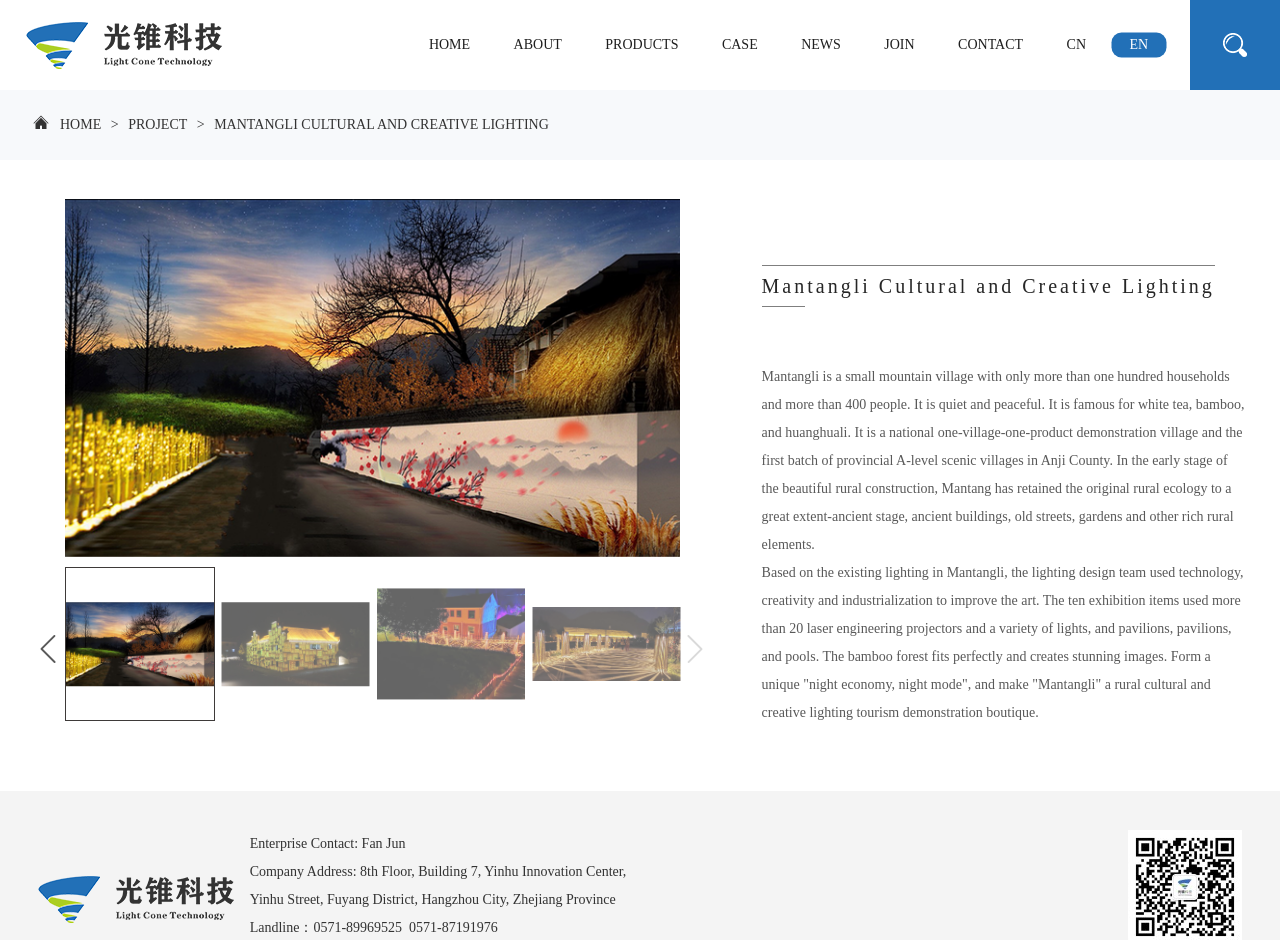Please specify the coordinates of the bounding box for the element that should be clicked to carry out this instruction: "Browse PRODUCTS". The coordinates must be four float numbers between 0 and 1, formatted as [left, top, right, bottom].

[0.473, 0.0, 0.53, 0.096]